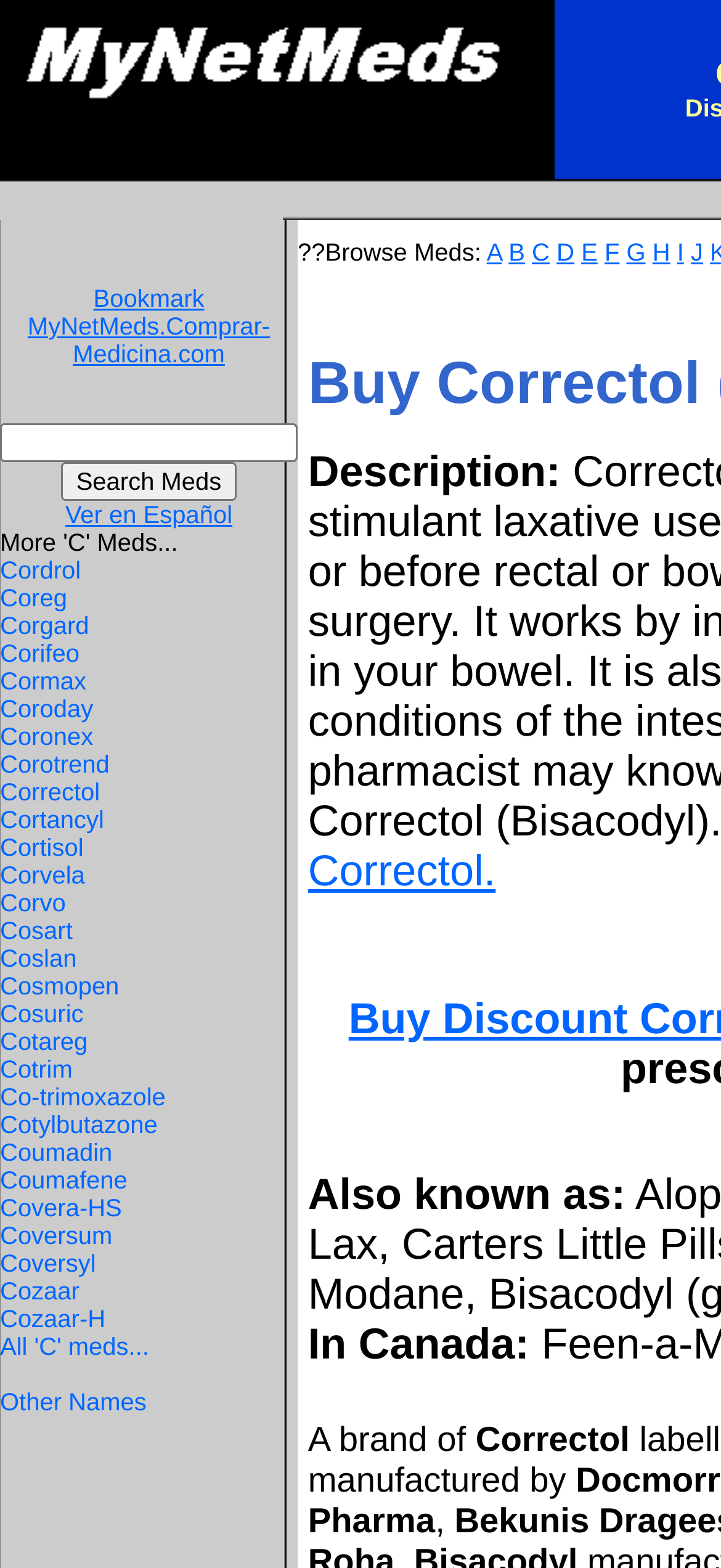Can you find the bounding box coordinates for the element to click on to achieve the instruction: "View the current recommendations"?

None